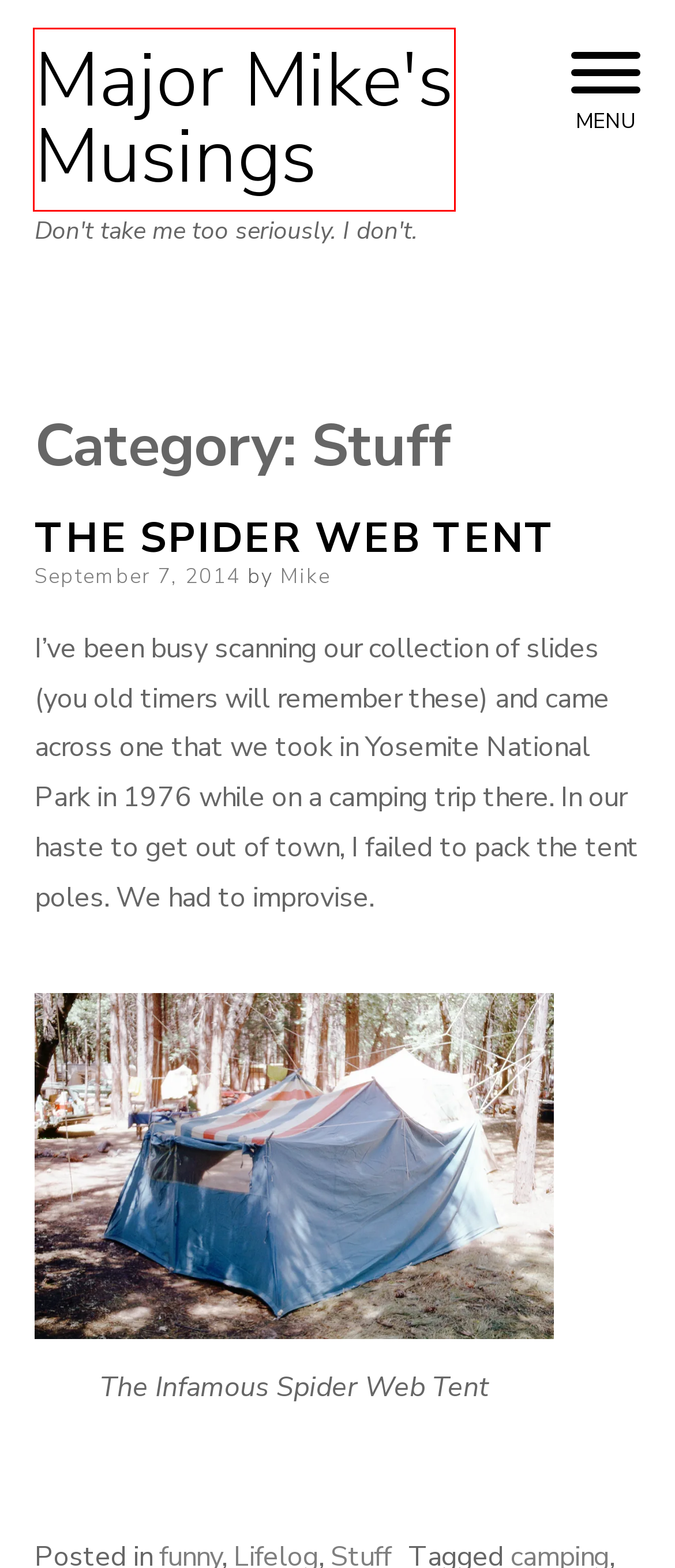A screenshot of a webpage is given with a red bounding box around a UI element. Choose the description that best matches the new webpage shown after clicking the element within the red bounding box. Here are the candidates:
A. lawn – Major Mike's Musings
B. Family – Major Mike's Musings
C. Mike – Major Mike's Musings
D. knees – Major Mike's Musings
E. Major Mike's Musings – Don't take me too seriously. I don't.
F. sex – Major Mike's Musings
G. what? – Major Mike's Musings
H. comcast – Major Mike's Musings

E